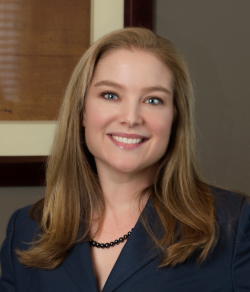Convey a rich and detailed description of the image.

The image features Sandra "Chamatkara" Simon, the Managing Editor of Sacred Feet Publishing. She is portrayed with a warm smile, exuding a sense of professionalism and approachability. Her long hair frames her face nicely, and she is dressed in a dark blazer, complemented by a pearl necklace, which adds an elegant touch to her appearance. The backdrop suggests a serene office environment, hinting at her work in the field of Interspiritual Studies. Sacred Feet Publishing, established in 2014, focuses on releasing titles that reflect educational goals in this specialty area, and Simon's leadership plays a crucial role in this mission.